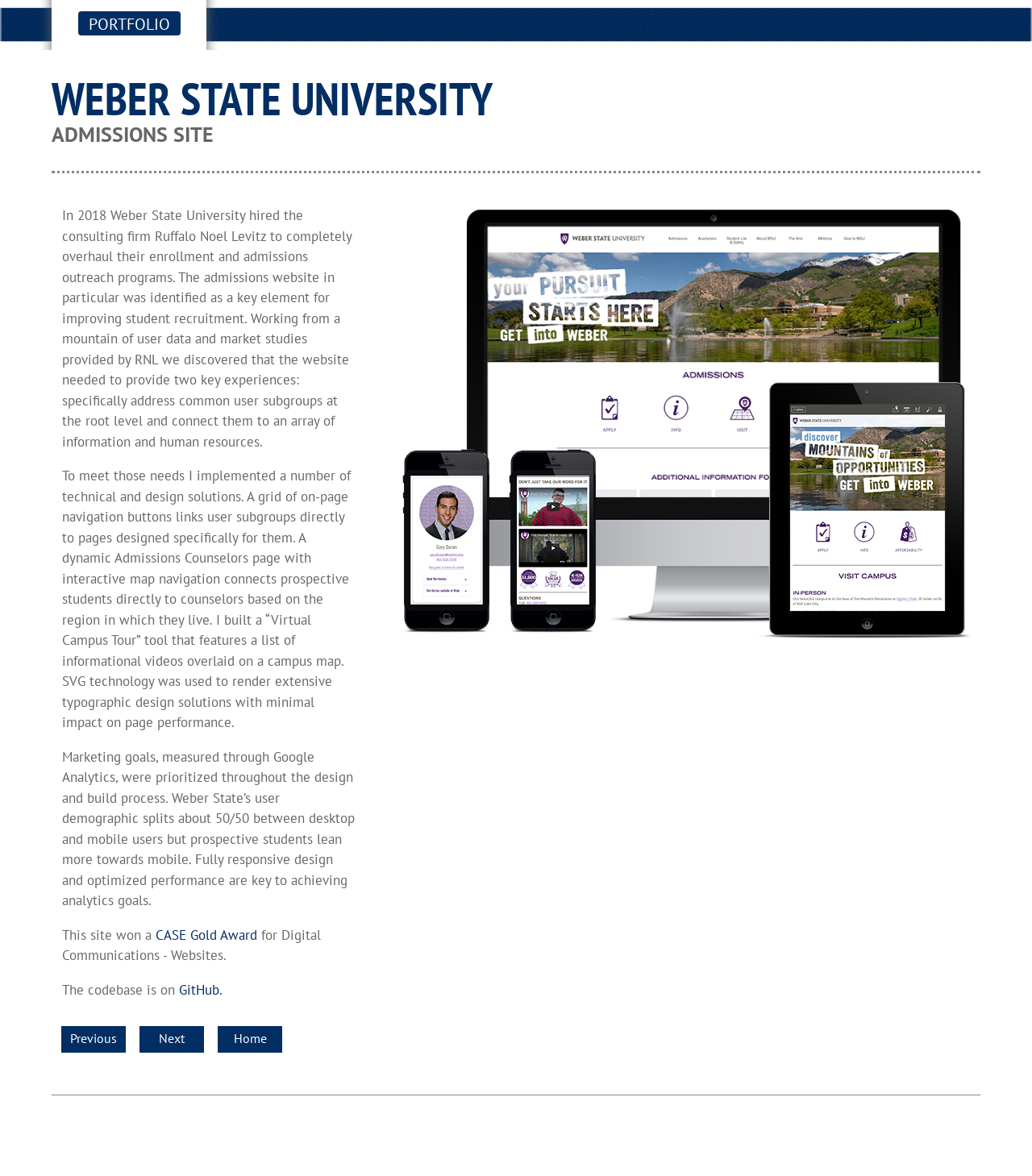Identify the headline of the webpage and generate its text content.

WEBER STATE UNIVERSITY